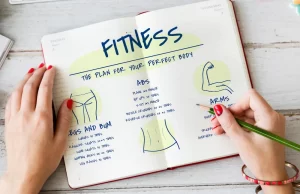Provide your answer to the question using just one word or phrase: How many exercise areas are mentioned?

Three